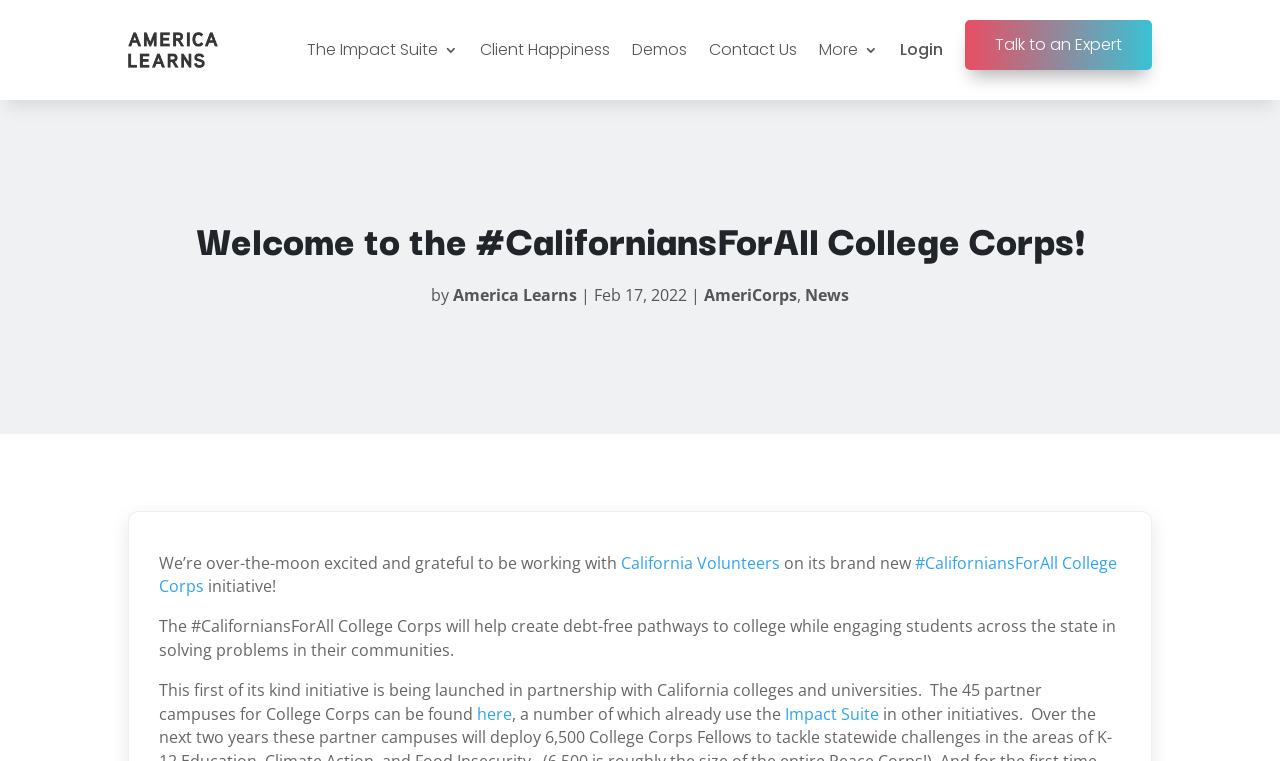What is the name of the college corps program?
Provide a comprehensive and detailed answer to the question.

The question asks for the name of the college corps program. By looking at the webpage, we can see that the heading 'Welcome to the #CaliforniansForAll College Corps!' indicates that the name of the college corps program is '#CaliforniansForAll College Corps'.